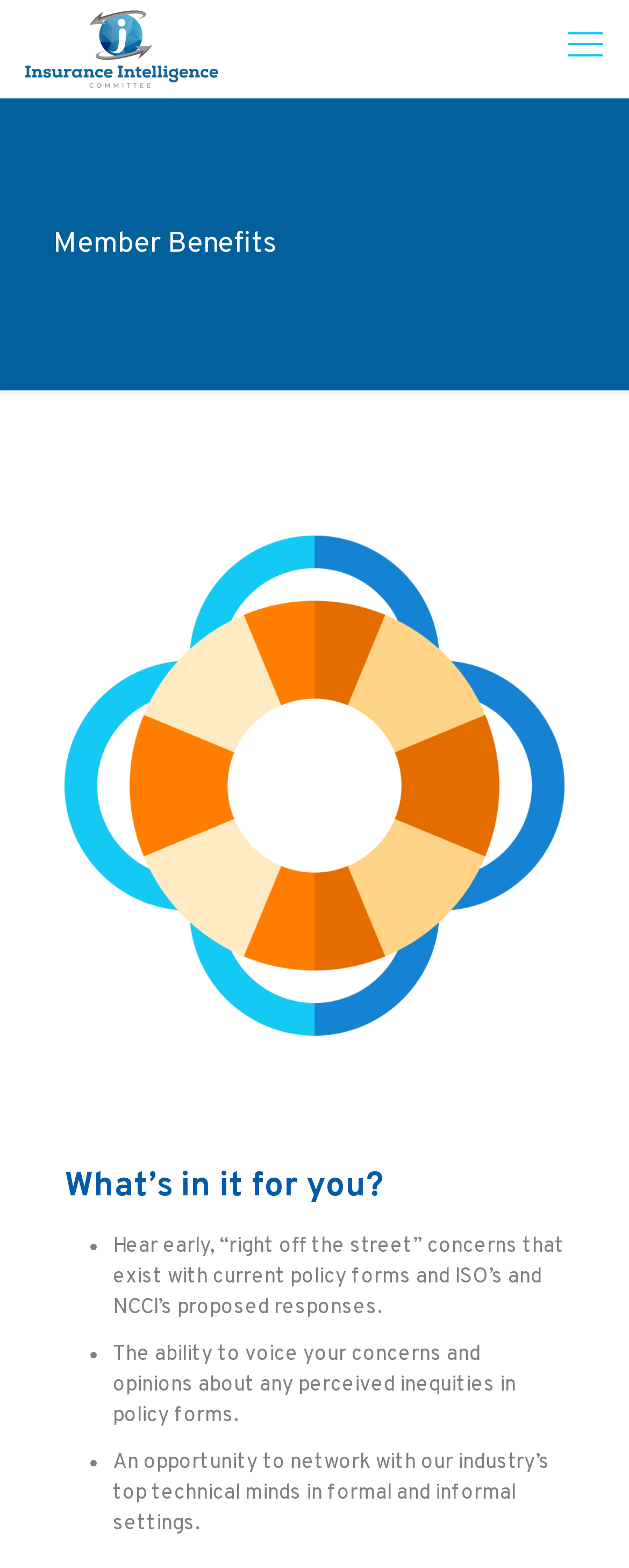Determine the bounding box for the UI element as described: "title="Mid-America Insurance Conference"". The coordinates should be represented as four float numbers between 0 and 1, formatted as [left, top, right, bottom].

[0.038, 0.005, 0.35, 0.057]